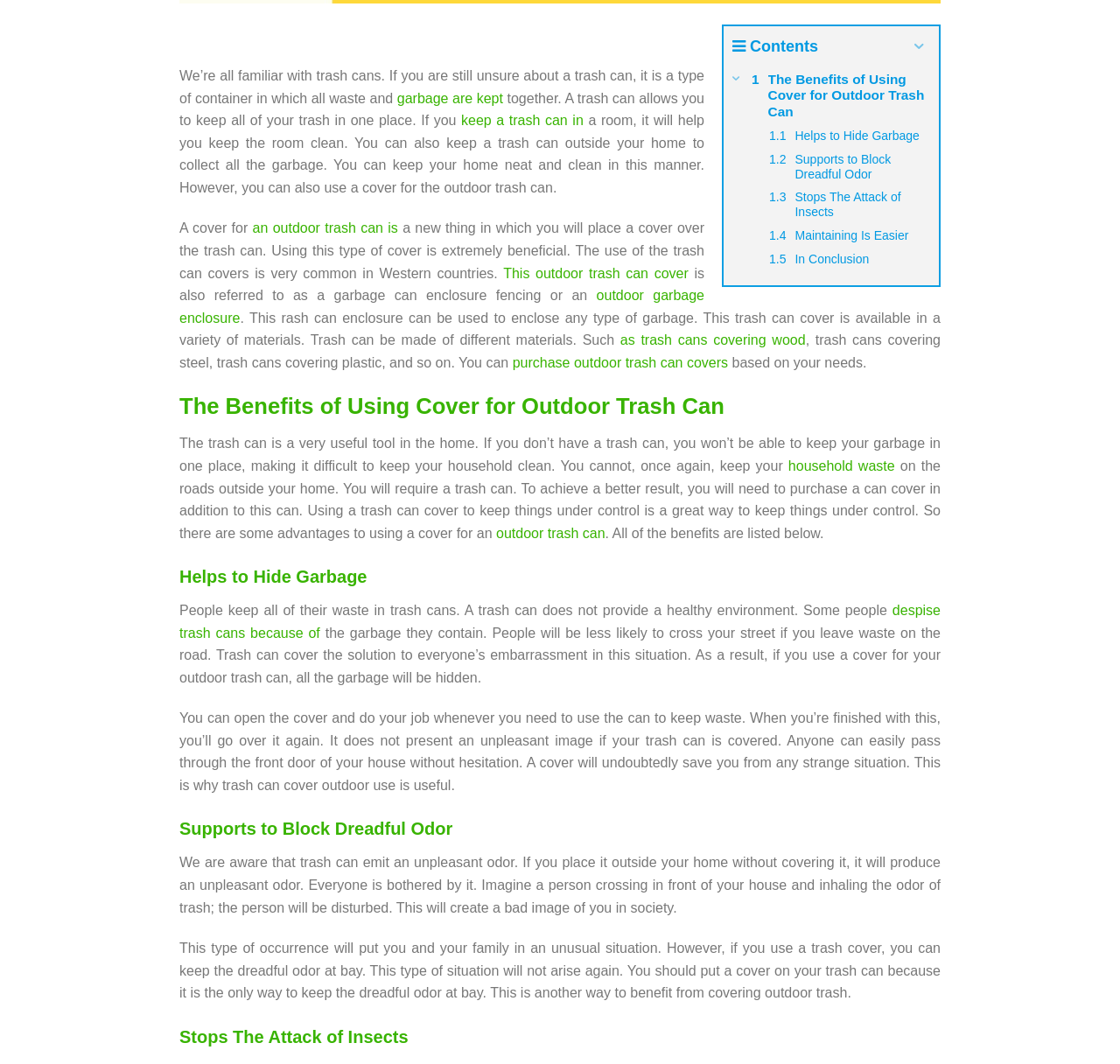Mark the bounding box of the element that matches the following description: "In Conclusion".

[0.646, 0.233, 0.838, 0.255]